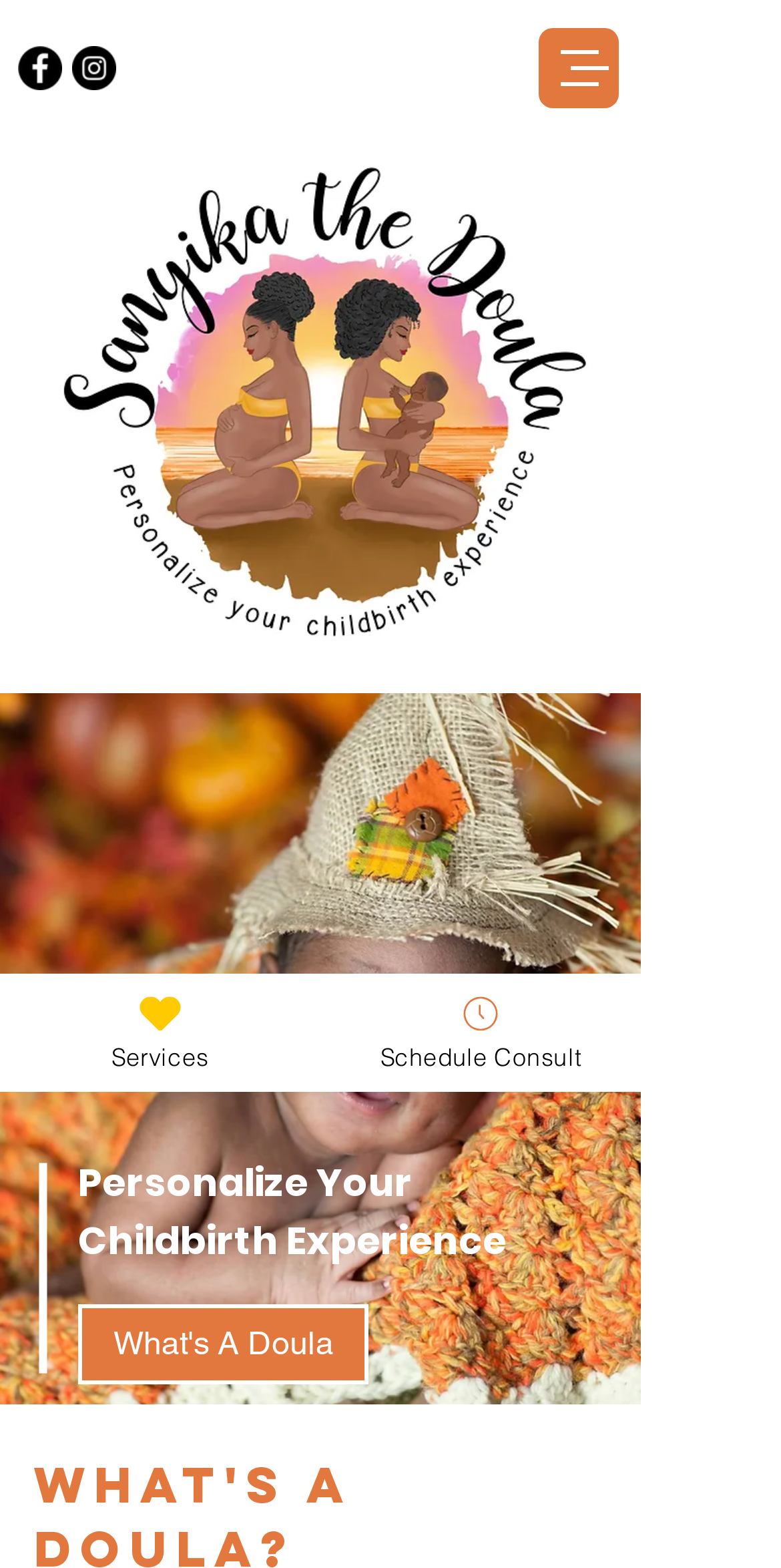Offer a detailed explanation of the webpage layout and contents.

The webpage is about Sanyika the Doula, LLC, a doula service provider in Houston, TX. At the top left corner, there is a social bar with two links to Facebook and Instagram, each represented by a black circle icon. Below the social bar, there is a button to open a navigation menu.

On the left side of the page, there is a large image of Sanyika the Doula, taking up most of the vertical space. To the right of the image, there is a heading that reads "Personalize Your Childbirth Experience". Below the heading, there is a link to learn more about what a doula is.

At the top center of the page, there are three main links: "Services", "Schedule Consult", and "About us". The "Services" and "Schedule Consult" links are accompanied by small images. The "About us" section is located at the bottom of the page.

Overall, the webpage is focused on providing information about Sanyika the Doula's services and promoting a personalized childbirth experience.